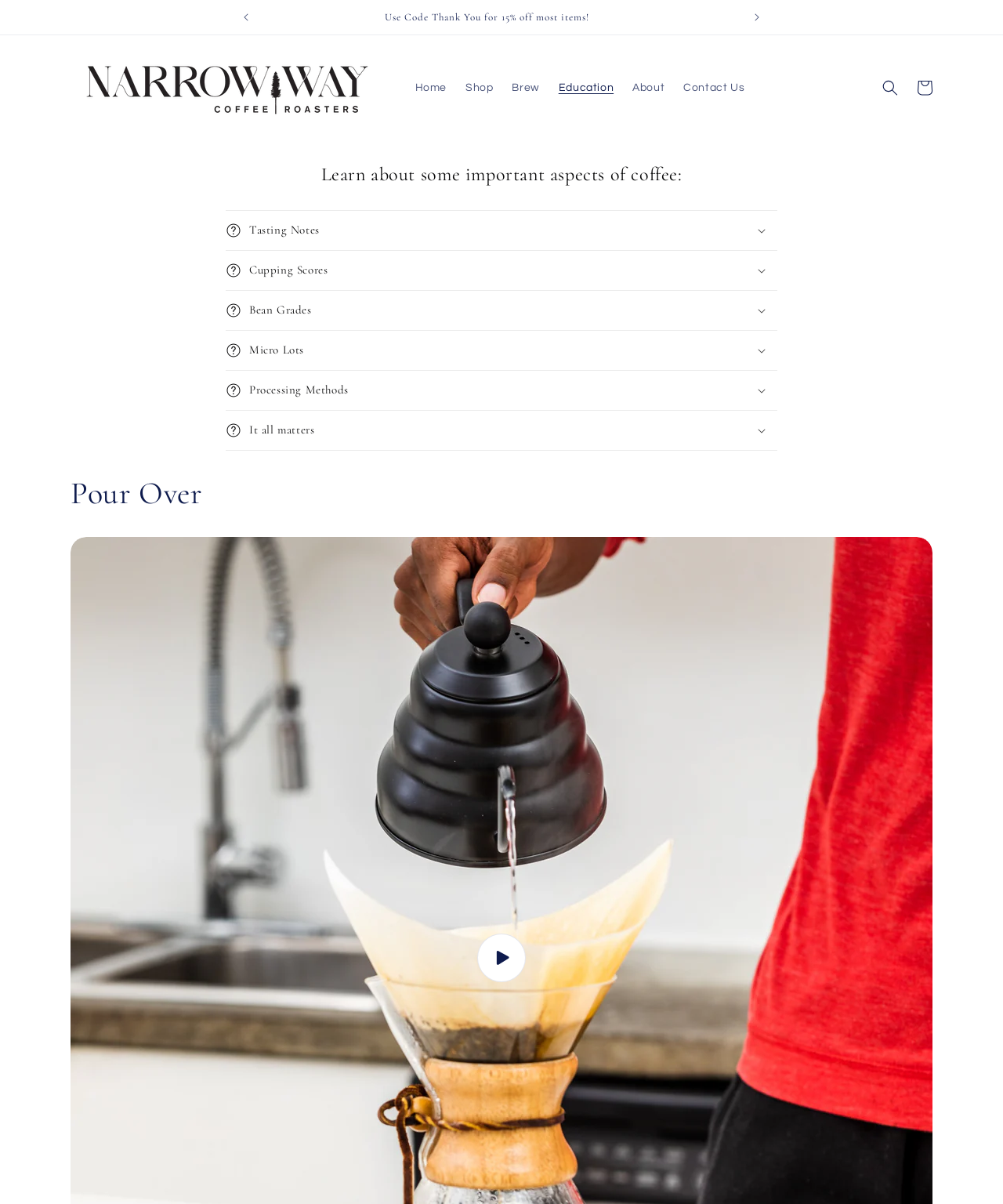Please determine the bounding box coordinates of the element's region to click for the following instruction: "Search for something".

[0.87, 0.059, 0.905, 0.087]